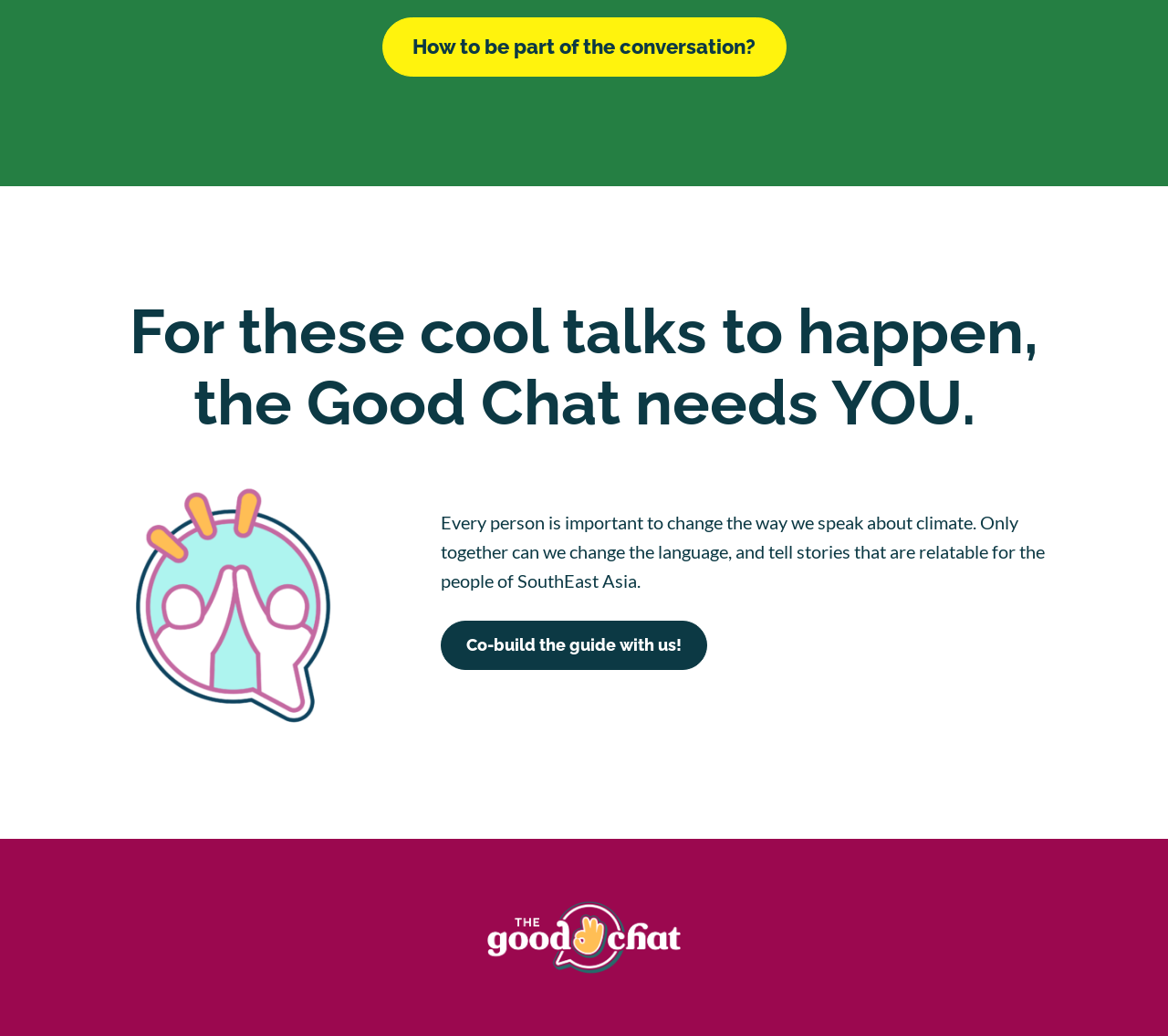Answer the question using only one word or a concise phrase: What is the purpose of the Good Chat?

Change the way we speak about climate